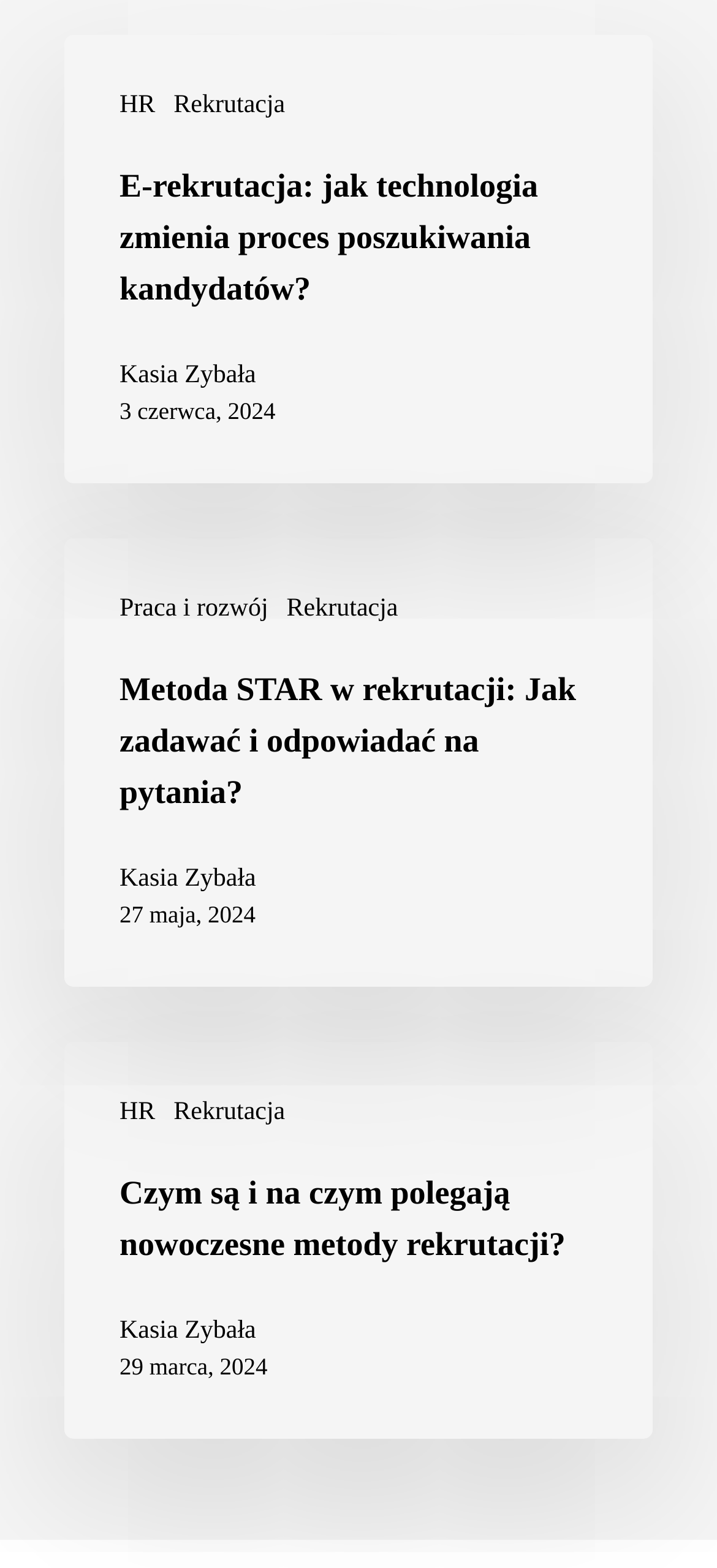How many articles are on this webpage?
Using the picture, provide a one-word or short phrase answer.

3